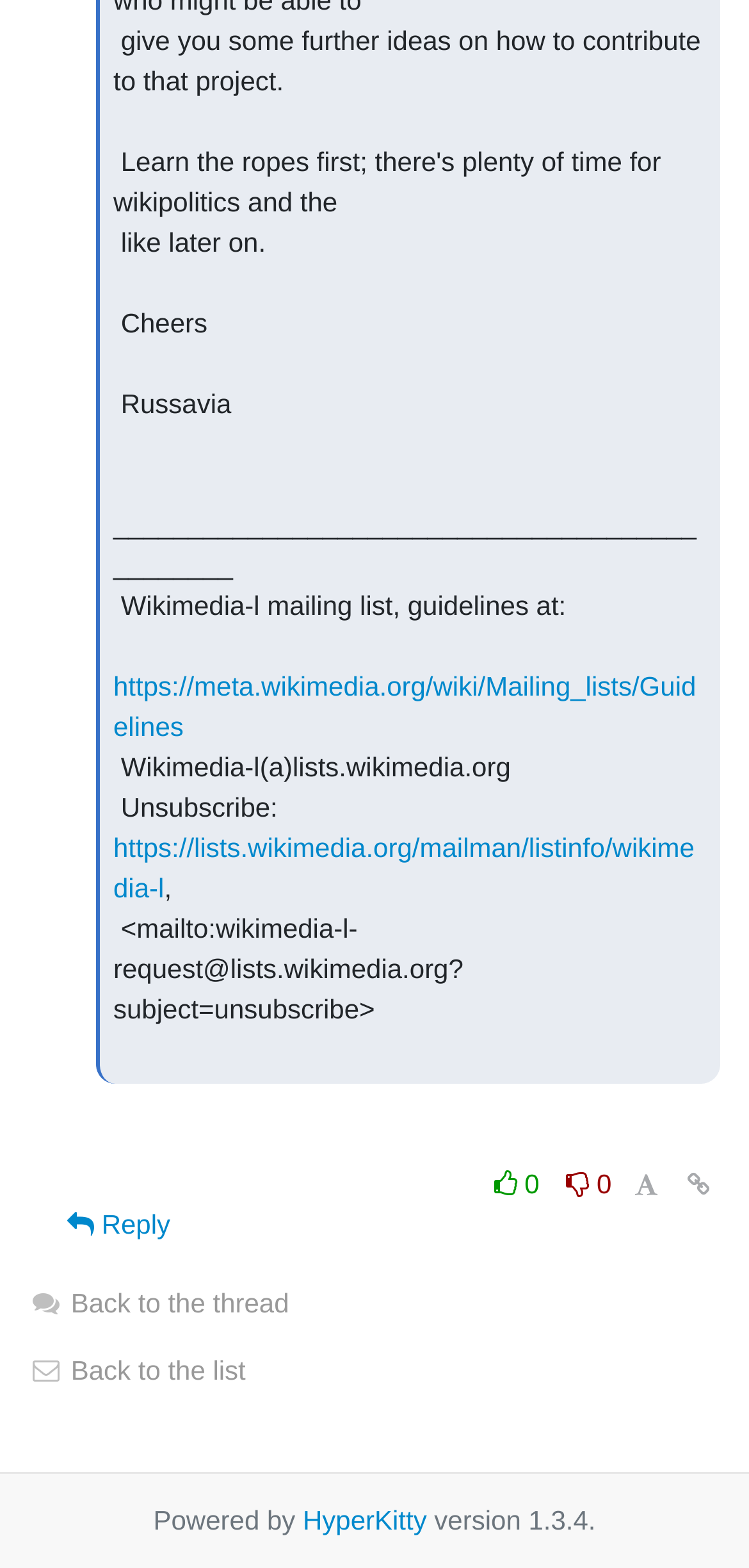How many links are there in the webpage?
Please provide a single word or phrase in response based on the screenshot.

7